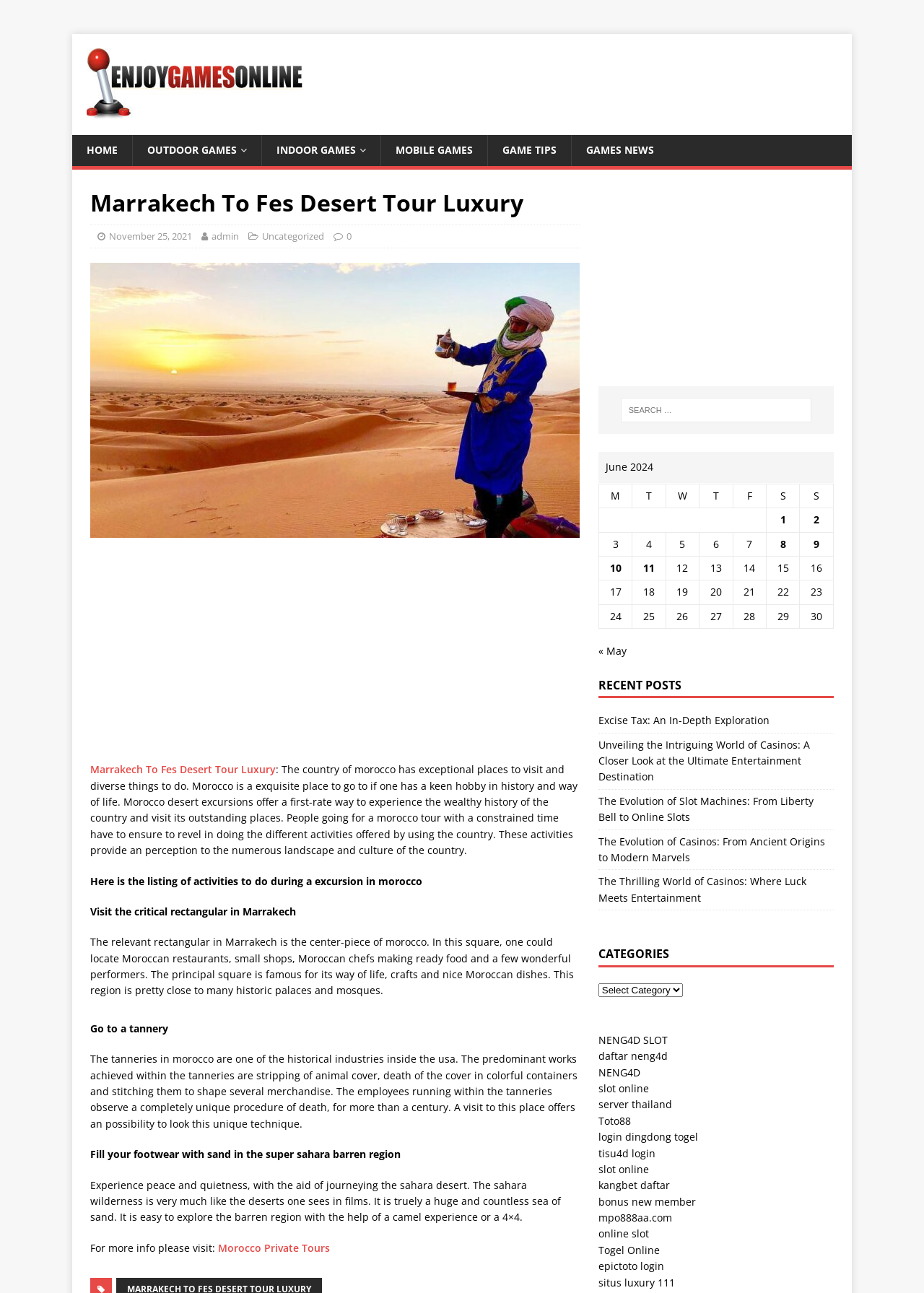Use a single word or phrase to answer the following:
What is the name of the square mentioned in the webpage?

Critical square